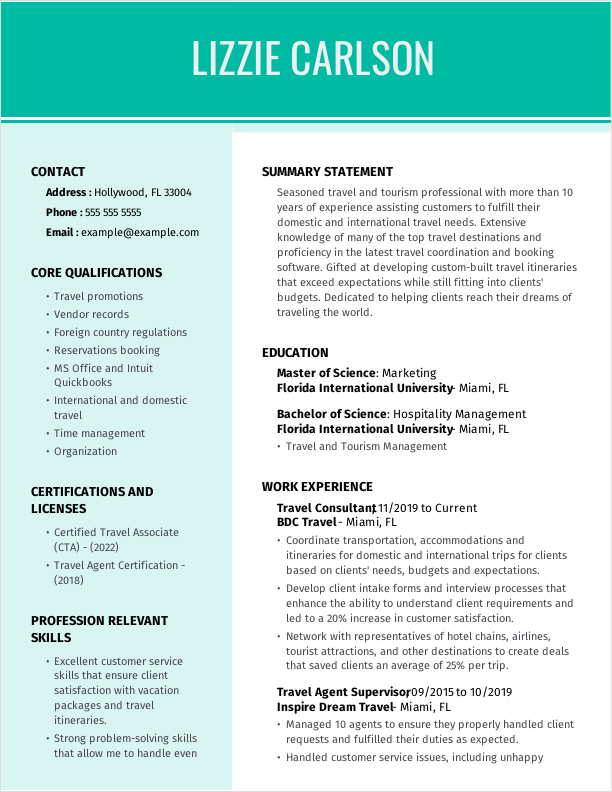Offer a detailed explanation of the image and its components.

The image displays a detailed travel consultant CV template, designed to assist job seekers in the travel and tourism industry. It includes sections for contact information, core qualifications, summary statement, education, certifications, professional skills, and work experience. The layout is visually appealing, with a modern design that highlights the candidate's skills and accomplishments effectively. Key features include a clear header with the applicant's name, "Lizzie Carlson," and well-organized sections for showcasing relevant qualifications and experiences, making it suitable for attracting potential employers in the competitive job market.